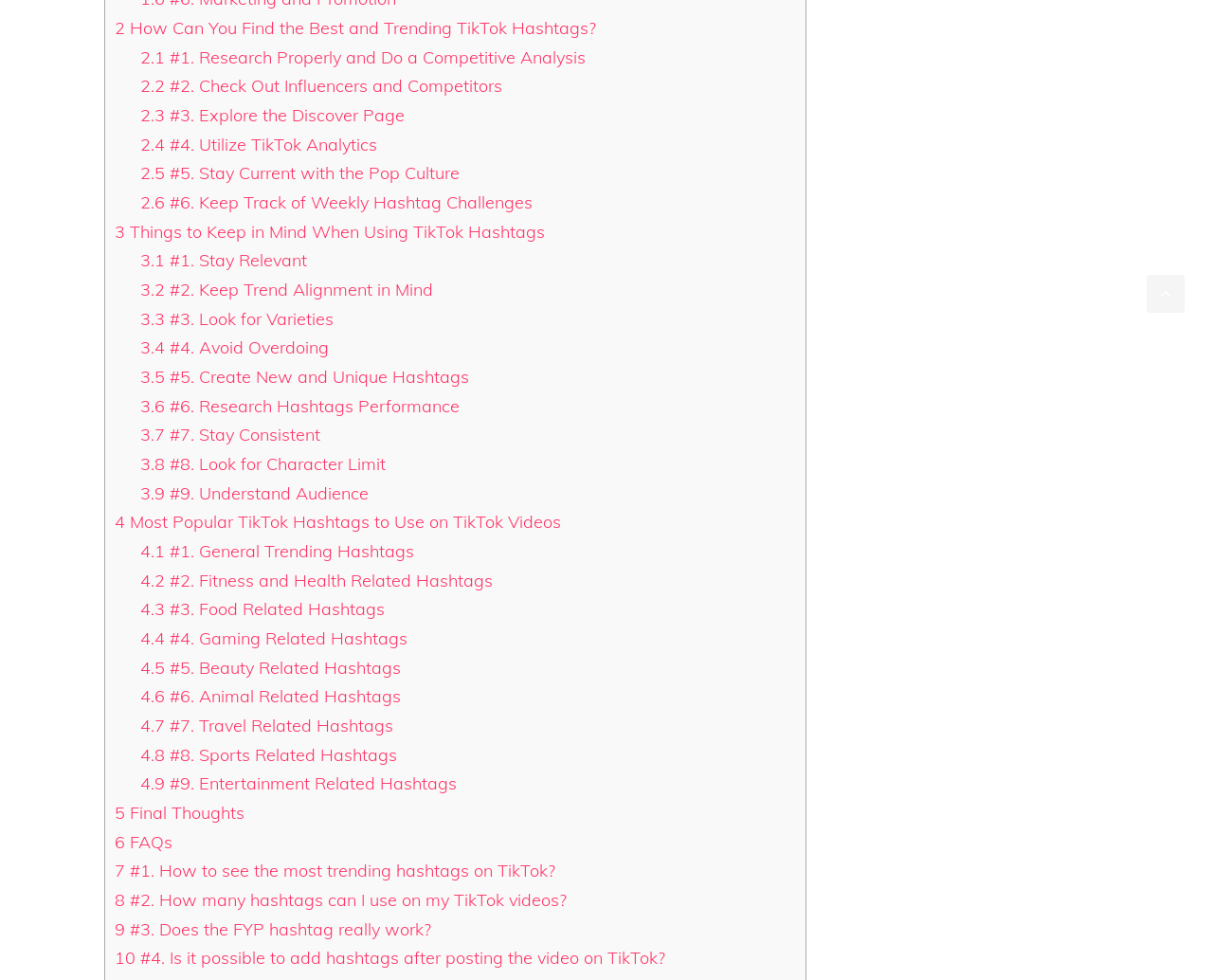Please provide the bounding box coordinate of the region that matches the element description: 5 Final Thoughts. Coordinates should be in the format (top-left x, top-left y, bottom-right x, bottom-right y) and all values should be between 0 and 1.

[0.095, 0.818, 0.202, 0.841]